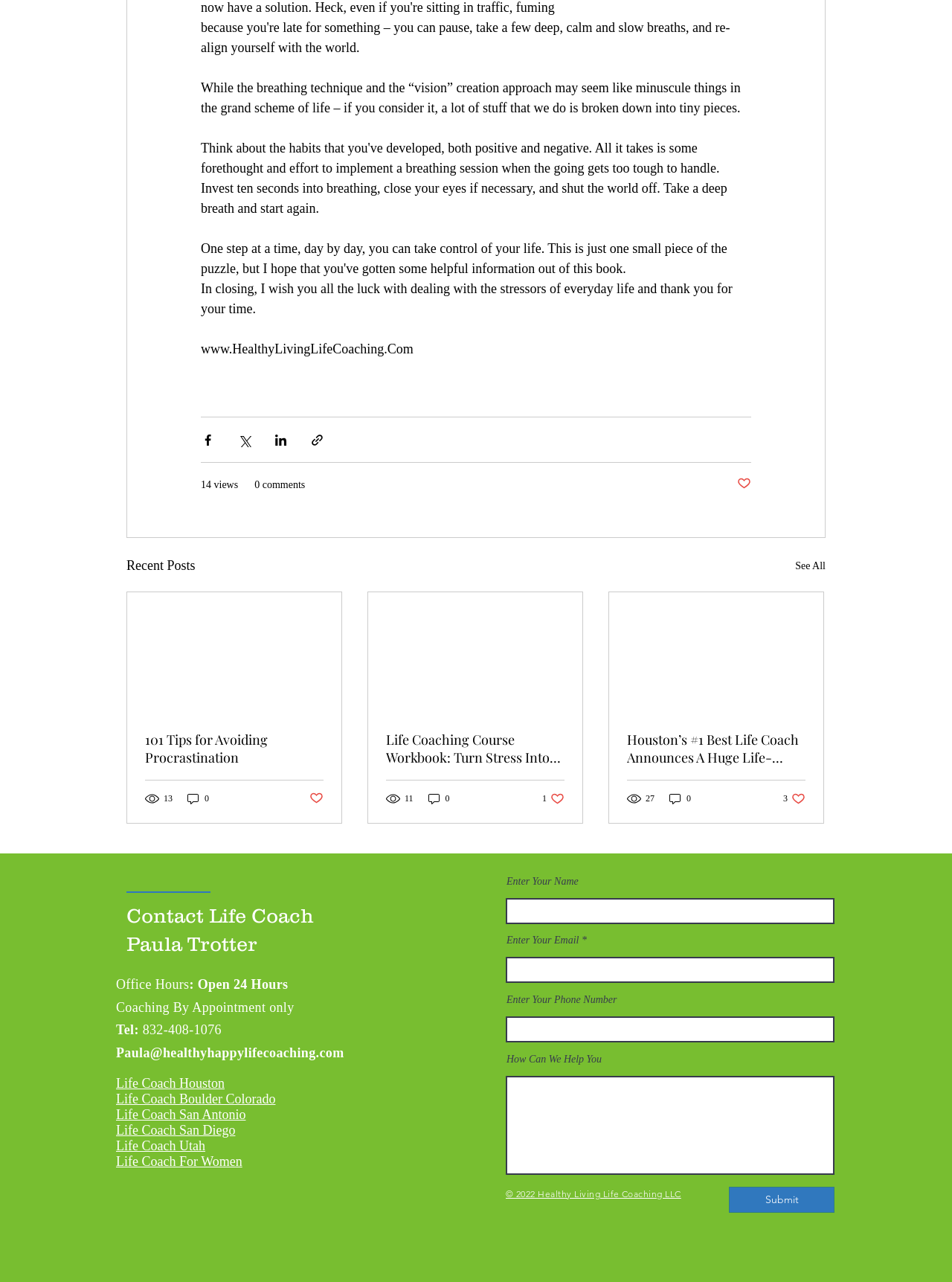How many views does the article '101 Tips for Avoiding Procrastination' have?
Refer to the image and provide a one-word or short phrase answer.

13 views